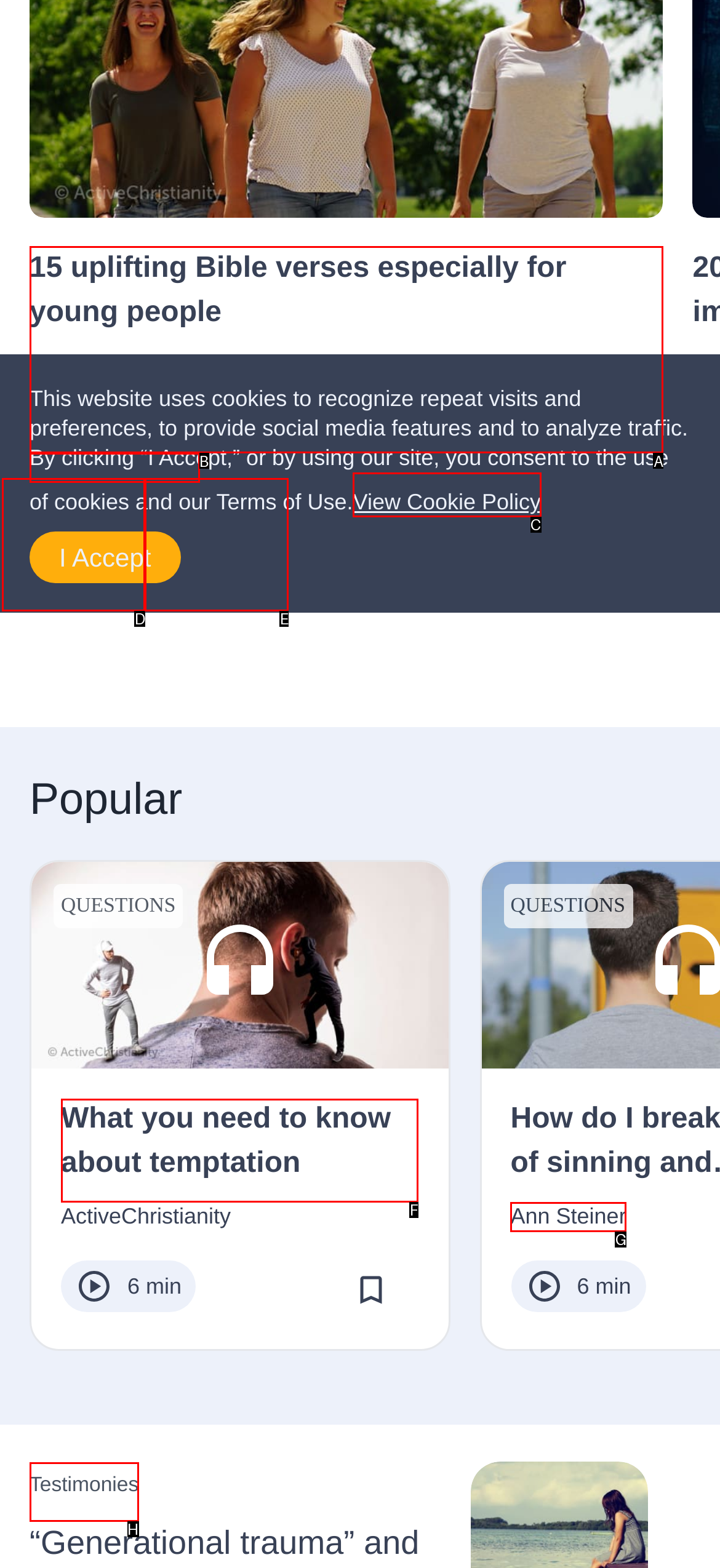Which HTML element matches the description: View Cookie Policy?
Reply with the letter of the correct choice.

C